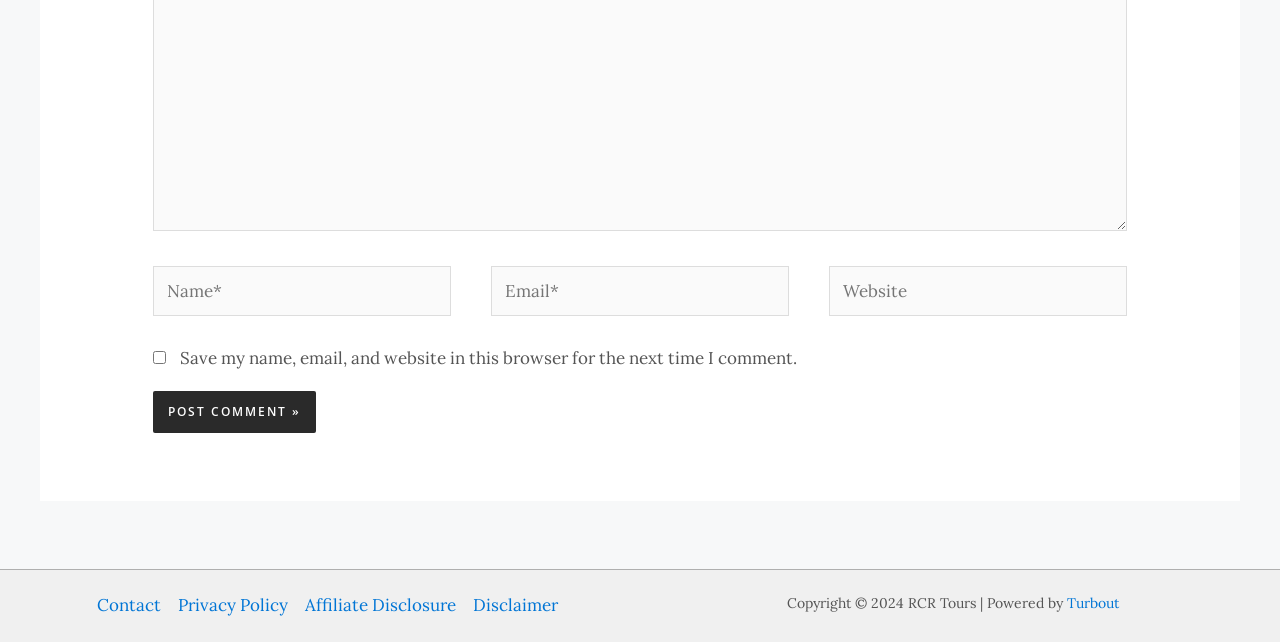What is the label of the first textbox?
Please look at the screenshot and answer in one word or a short phrase.

Name*